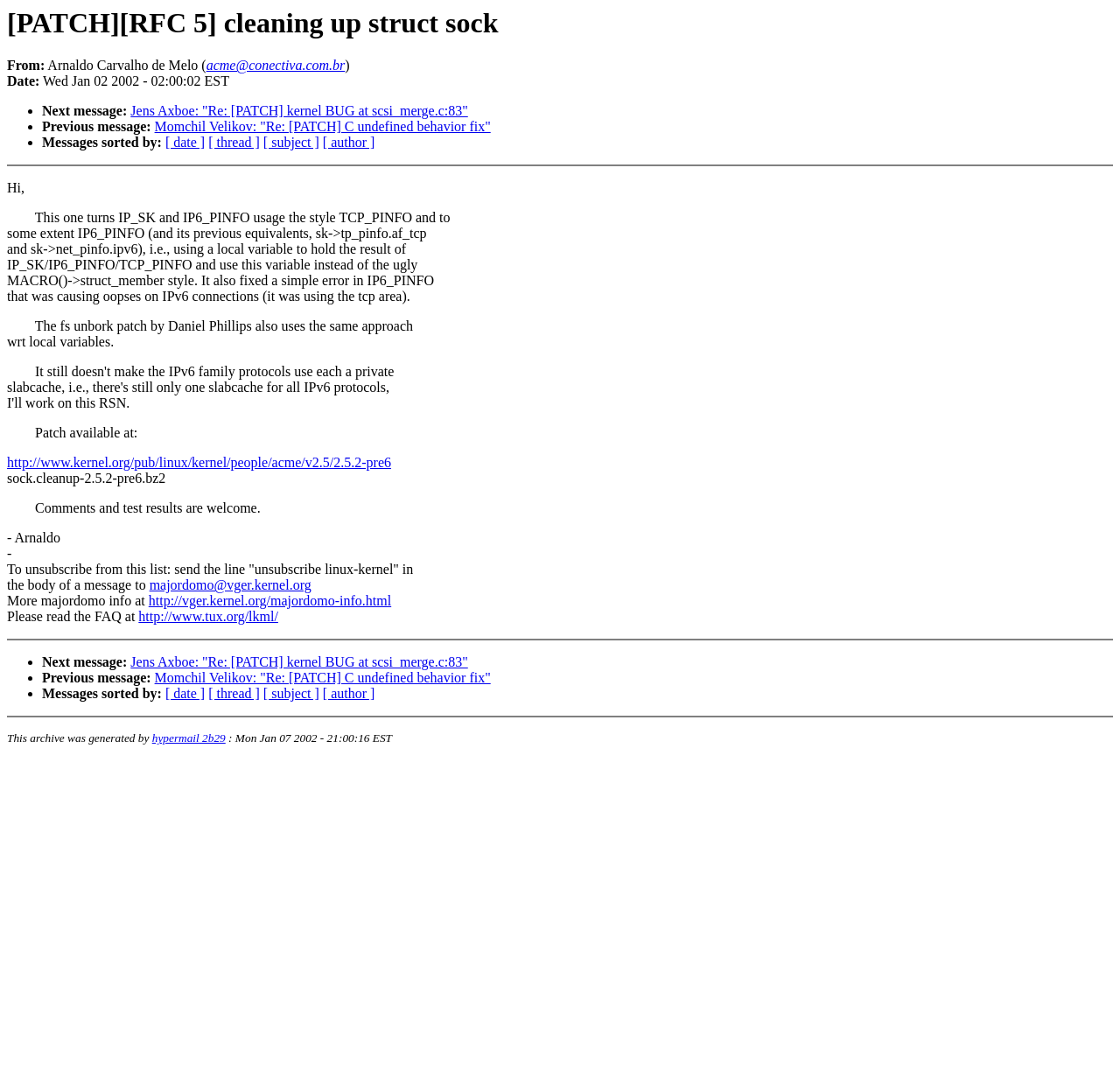Locate and extract the text of the main heading on the webpage.

[PATCH][RFC 5] cleaning up struct sock